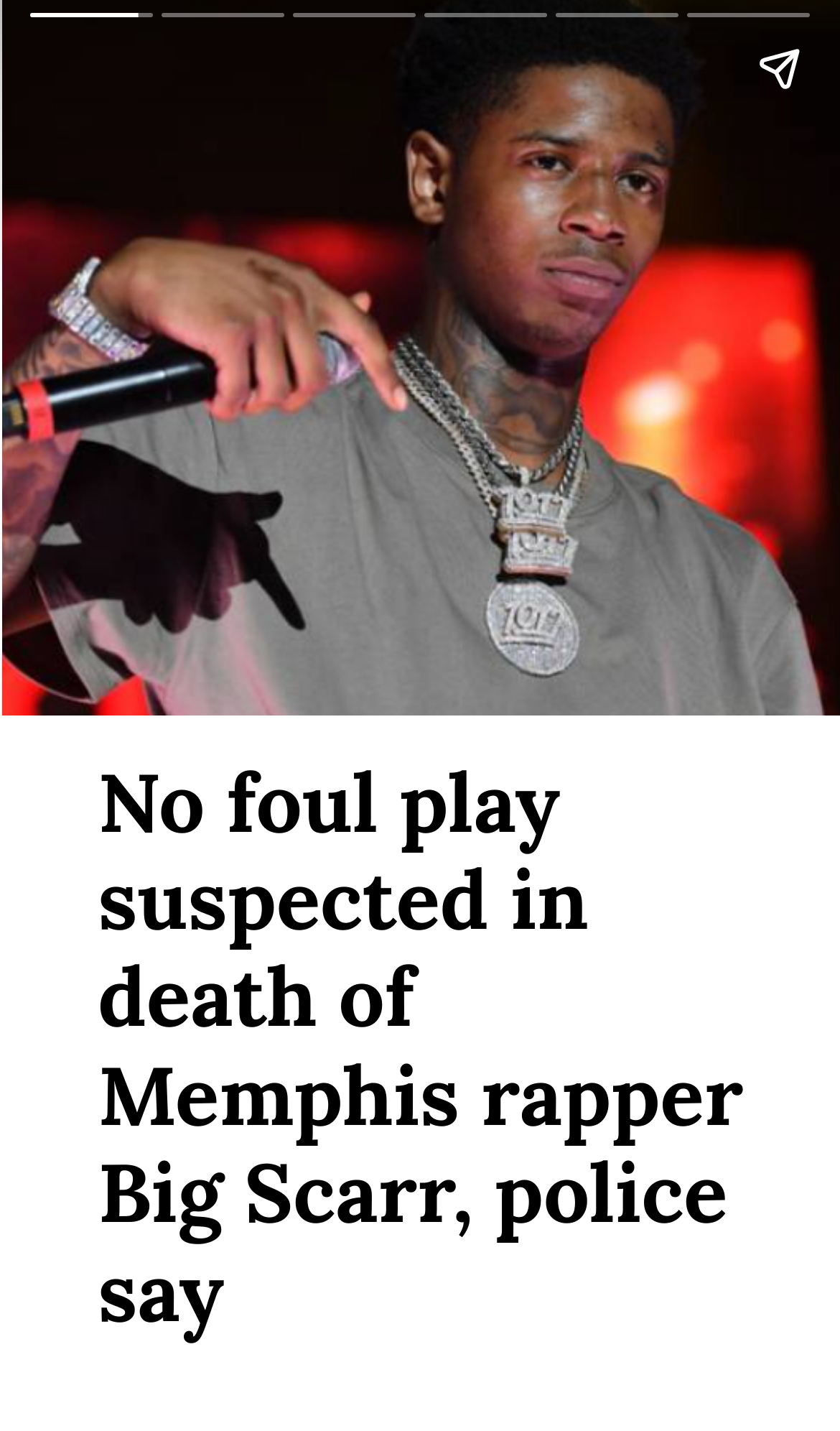Refer to the element description aria-label="Next page" and identify the corresponding bounding box in the screenshot. Format the coordinates as (top-left x, top-left y, bottom-right x, bottom-right y) with values in the range of 0 to 1.

[0.923, 0.113, 1.0, 0.887]